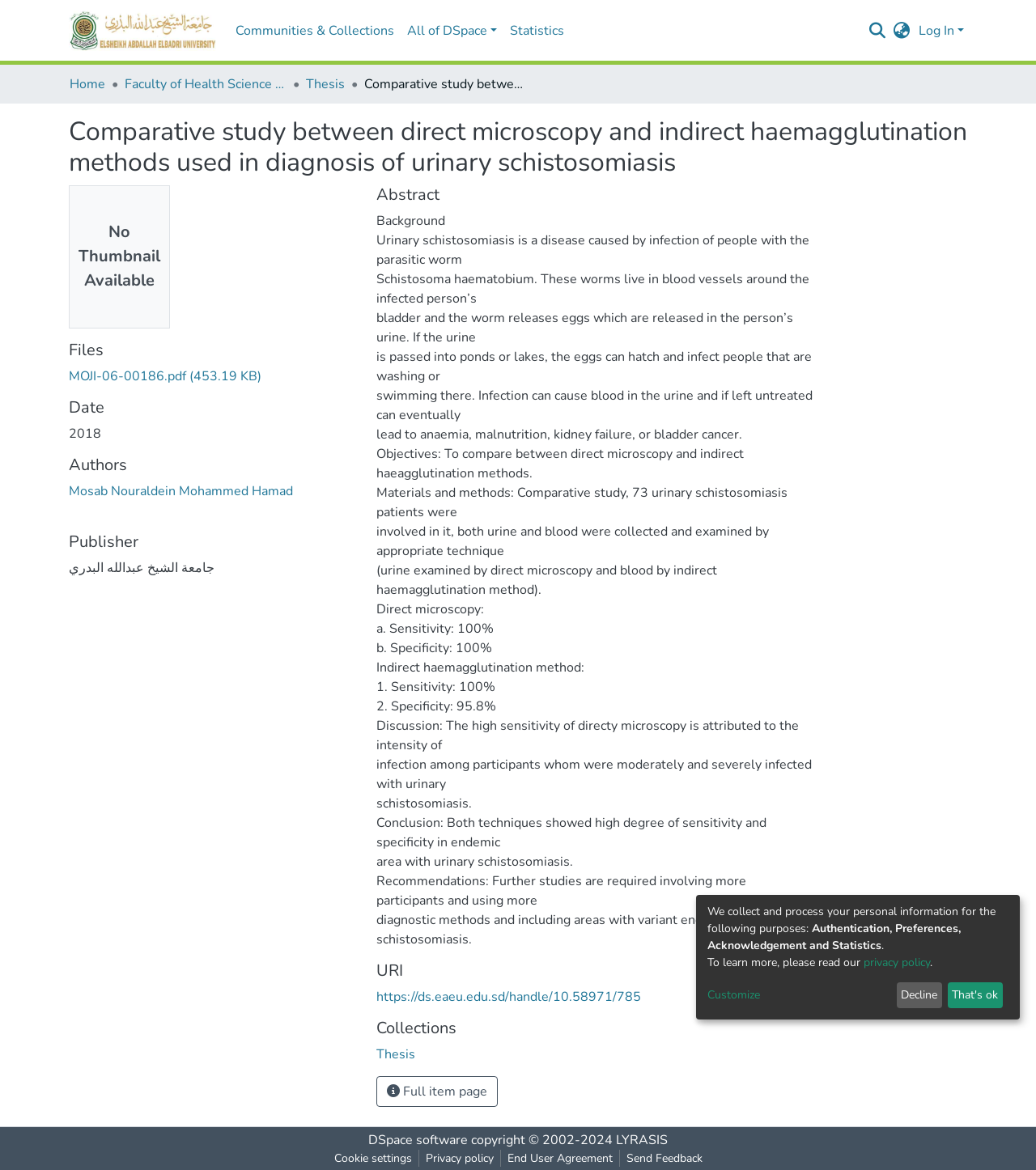Look at the image and give a detailed response to the following question: What is the file size of the PDF file?

I found the answer by looking at the 'Files' section, where I saw a link to a PDF file with the text 'MOJI-06-00186.pdf (453.19 KB)'.